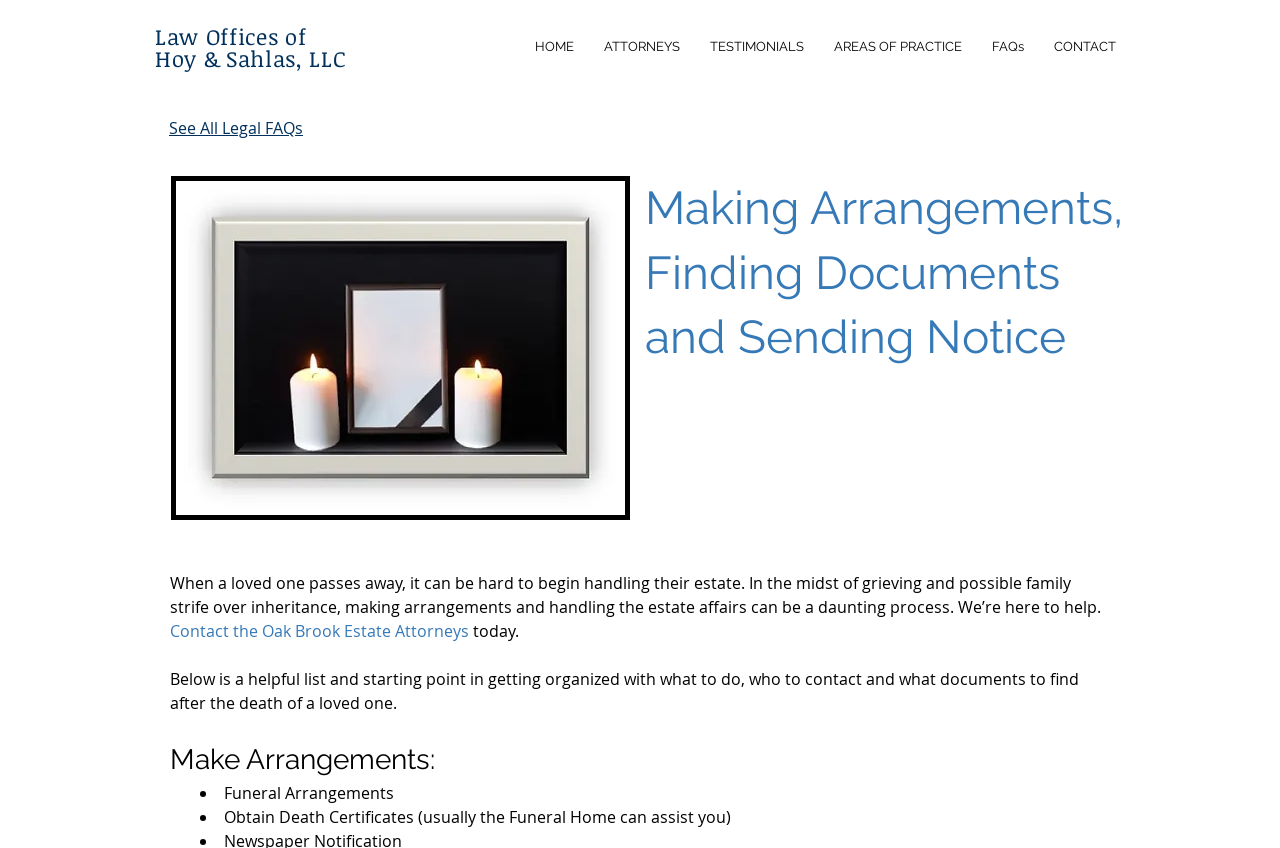Find the bounding box coordinates of the area to click in order to follow the instruction: "see all legal faqs".

[0.132, 0.138, 0.237, 0.164]